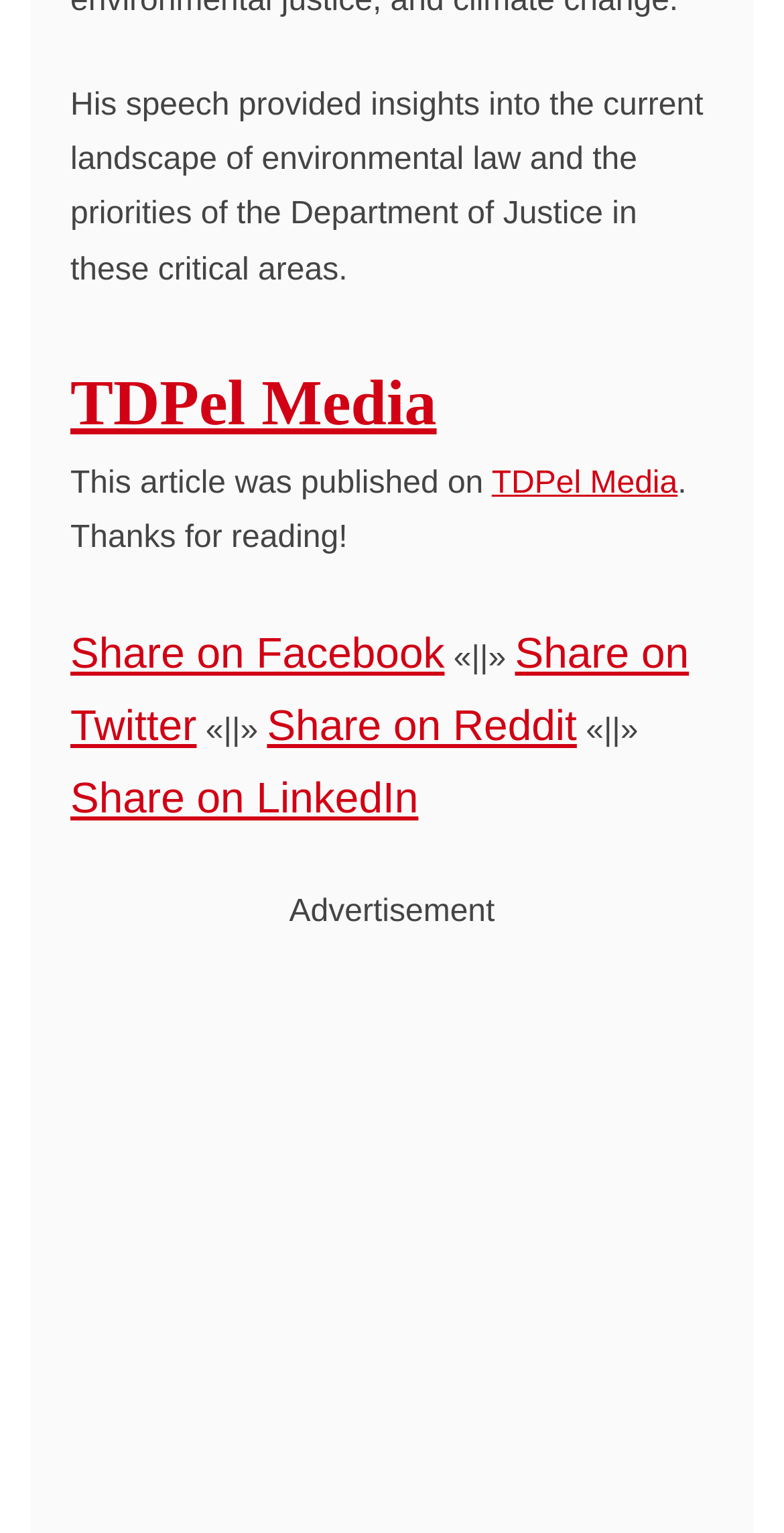Determine the bounding box coordinates in the format (top-left x, top-left y, bottom-right x, bottom-right y). Ensure all values are floating point numbers between 0 and 1. Identify the bounding box of the UI element described by: TDPel Media

[0.09, 0.238, 0.557, 0.286]